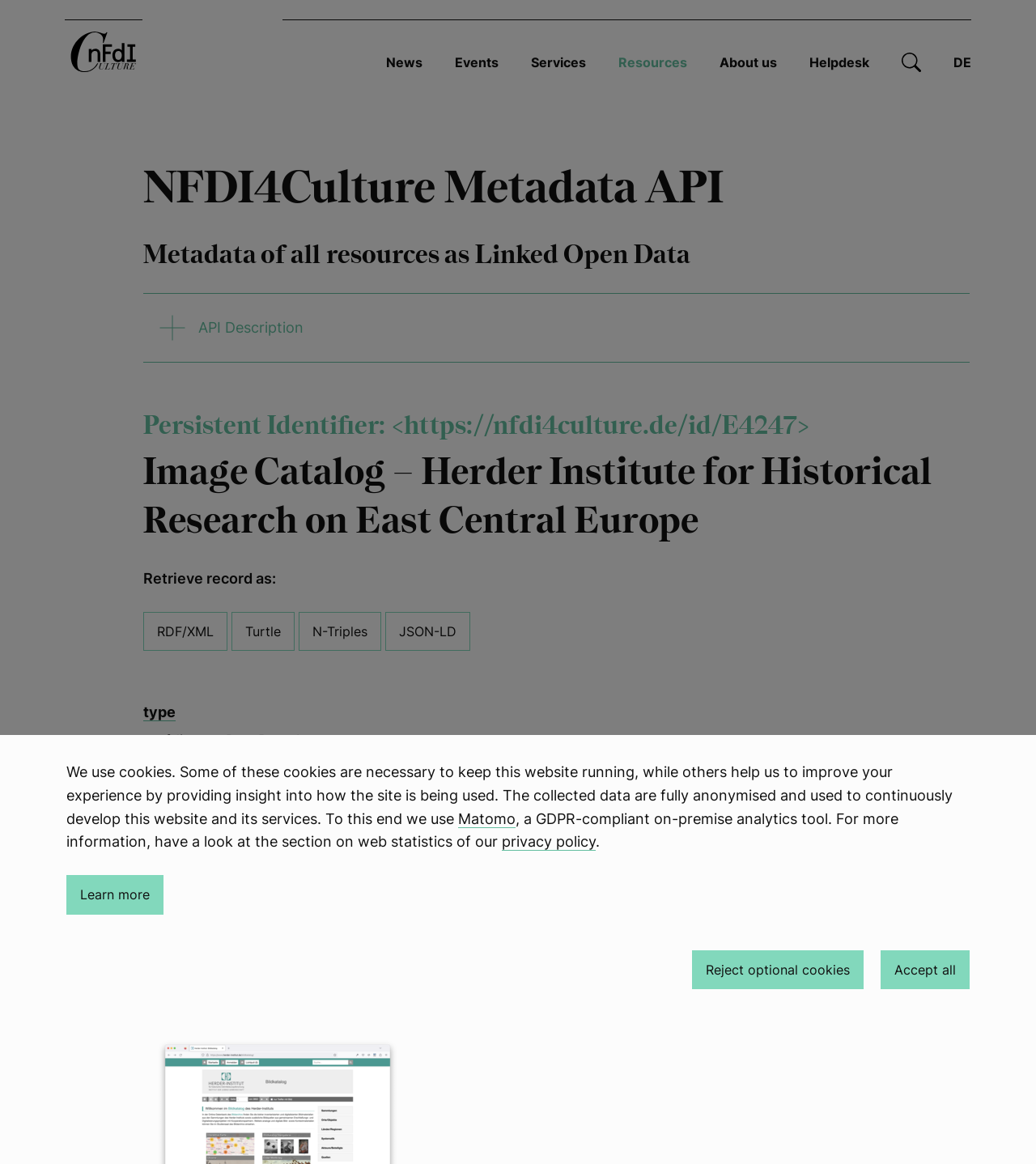What is the name of the institute?
Please use the image to deliver a detailed and complete answer.

The name of the institute can be found in the heading 'Image Catalog – Herder Institute for Historical Research on East Central Europe' which is located in the main content area of the webpage.